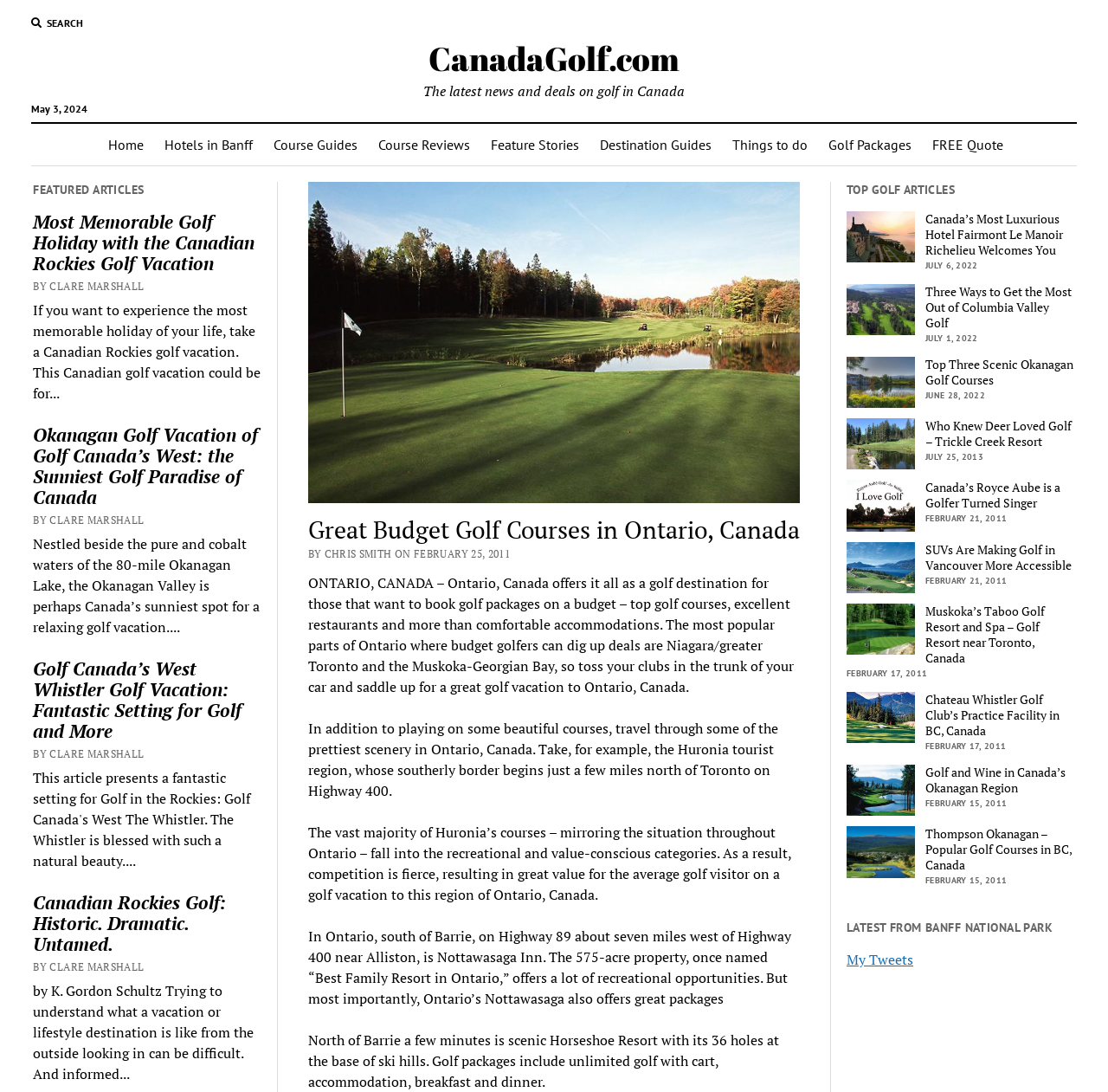How many golf courses are mentioned in the 'TOP GOLF ARTICLES' section?
Please provide a detailed and comprehensive answer to the question.

By examining the 'TOP GOLF ARTICLES' section, I found six golf courses mentioned: Fairmont Le Manoir Richelieu, Fairmont Hot Springs - Mountainside, Harvest_Clubhouse_plus_water_feature, Trickle Creek Resort, Chateau Whistler Golf Club, and Taboo Golf Resort and Spa.